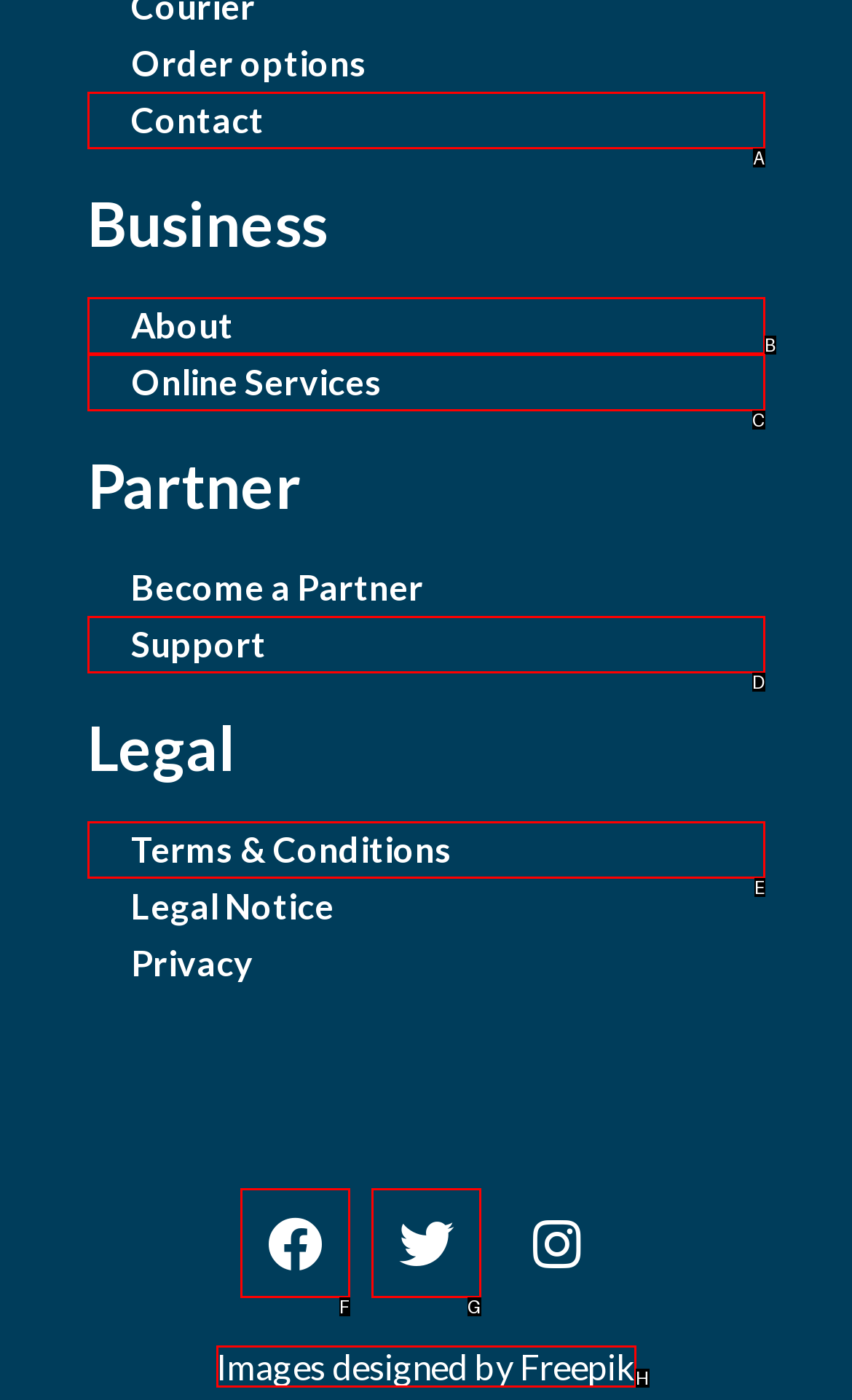Which option corresponds to the following element description: Support?
Please provide the letter of the correct choice.

D